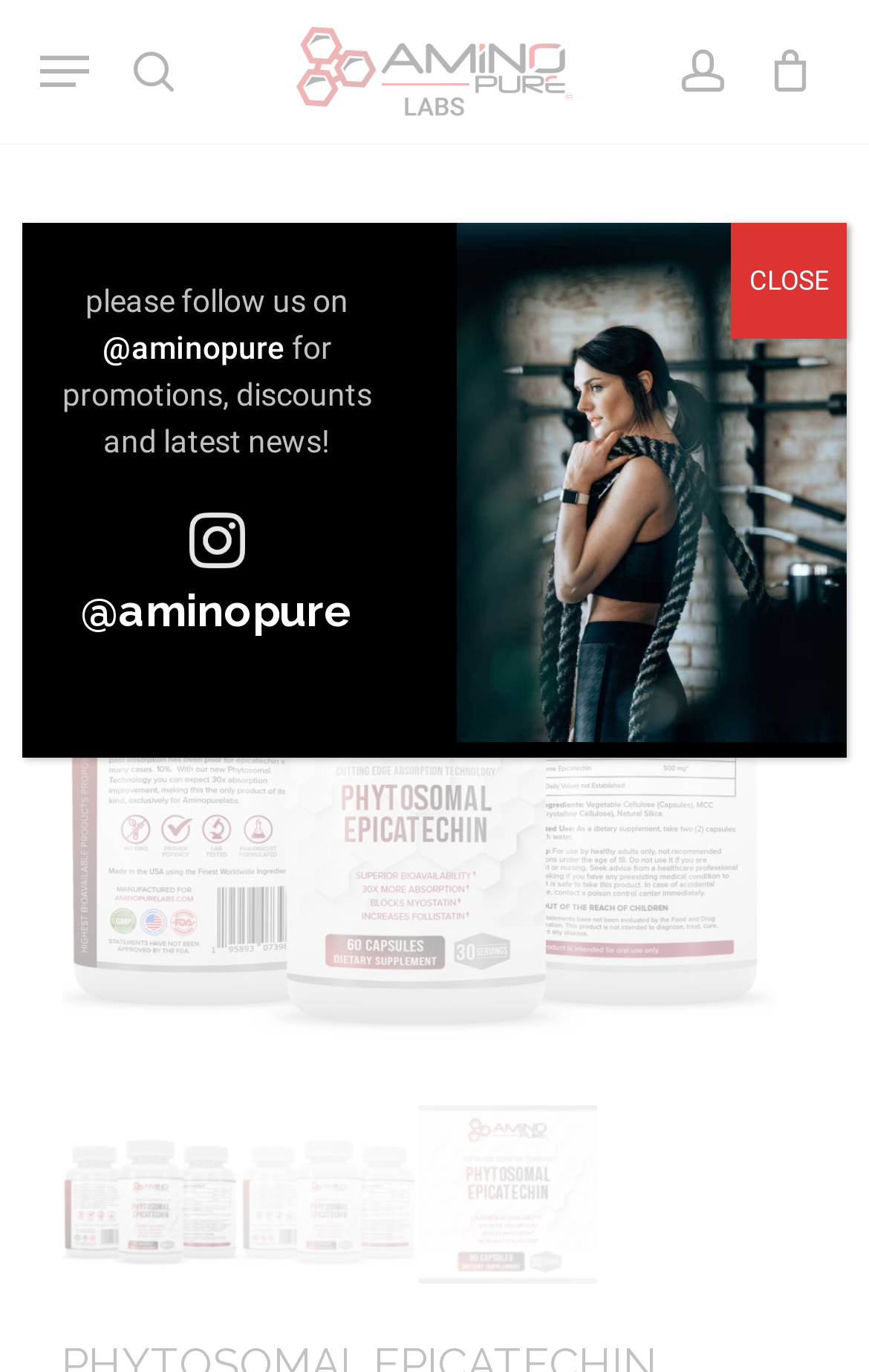What is the current subtotal?
Answer the question with as much detail as possible.

The webpage shows a StaticText element with the text 'Subtotal:' but it does not provide the actual subtotal value.